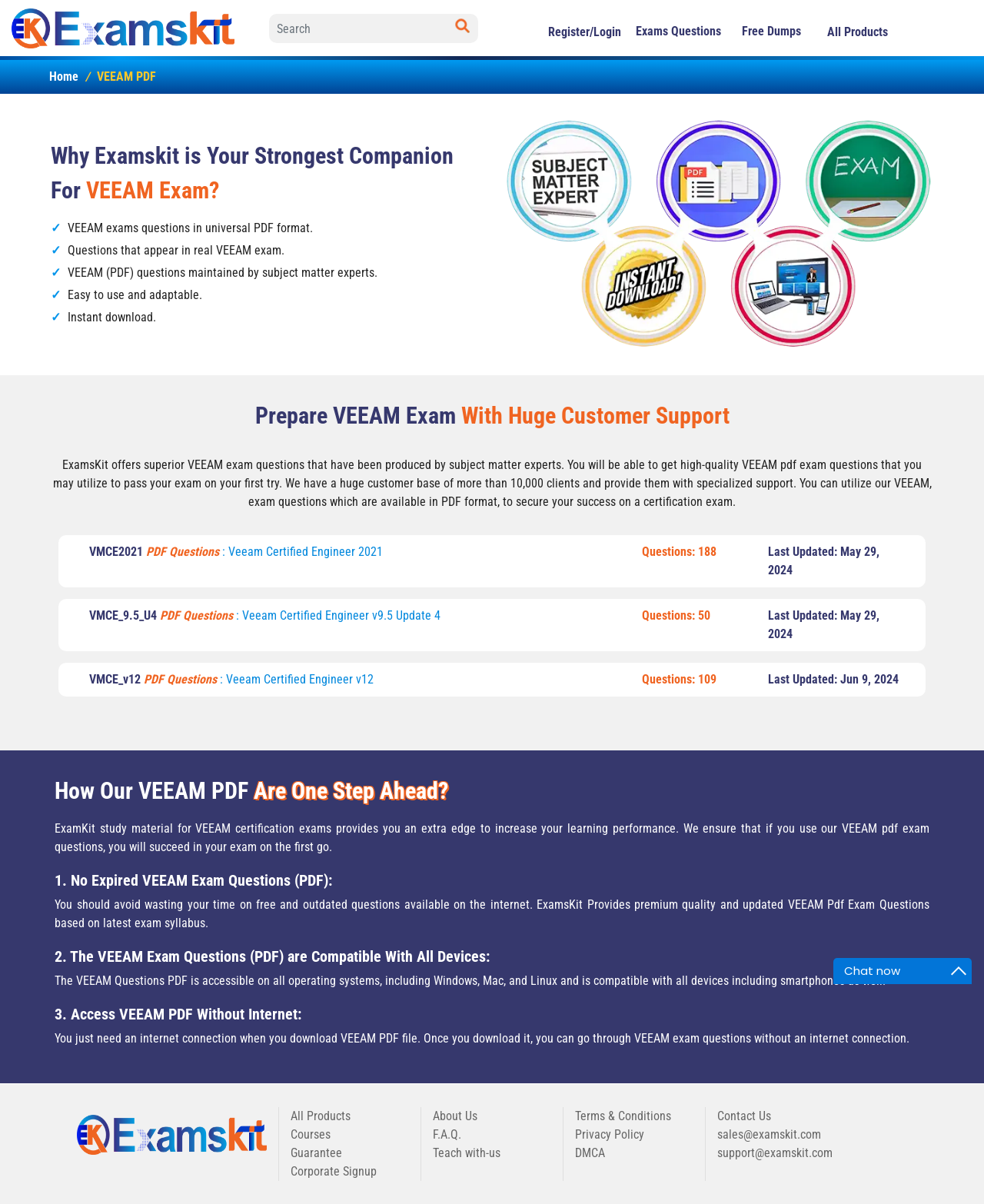Construct a comprehensive description capturing every detail on the webpage.

This webpage is about Examskit, a platform that provides updated VEEAM exam PDF questions to help users prepare for their certification exams. At the top right corner, there is a chat button and a maximize button. On the top left corner, there is the Examskit logo, which is an image. Below the logo, there is a search bar with a search icon button.

The main content of the webpage is divided into several sections. The first section has a heading that asks why Examskit is the strongest companion for VEEAM exams. Below the heading, there are four paragraphs of text that describe the benefits of using Examskit, including the universal PDF format, real exam questions, and expert-maintained content.

To the right of the text, there is an image related to VEEAM PDF. Below the image, there is another heading that mentions preparing for the VEEAM exam with huge customer support. Below this heading, there is a paragraph of text that describes the quality of Examskit's exam questions and the support provided to customers.

Below this section, there are three links to specific VEEAM exam questions, including VMCE2021 PDF Questions, VMCE_9.5_U4 PDF Questions, and VMCE_v12 PDF Questions. Each link has a description of the exam and the number of questions, as well as the last updated date.

The next section has a heading that asks how Examskit's VEEAM PDF is one step ahead. Below the heading, there are three subheadings that describe the benefits of using Examskit, including no expired exam questions, compatibility with all devices, and access to PDF without an internet connection.

At the bottom of the webpage, there is a footer section that contains links to various pages, including All Products, Courses, Guarantee, Corporate Signup, About Us, F.A.Q., Teach with-us, Terms & Conditions, Privacy Policy, DMCA, and Contact Us. There are also two email addresses provided for sales and support inquiries.